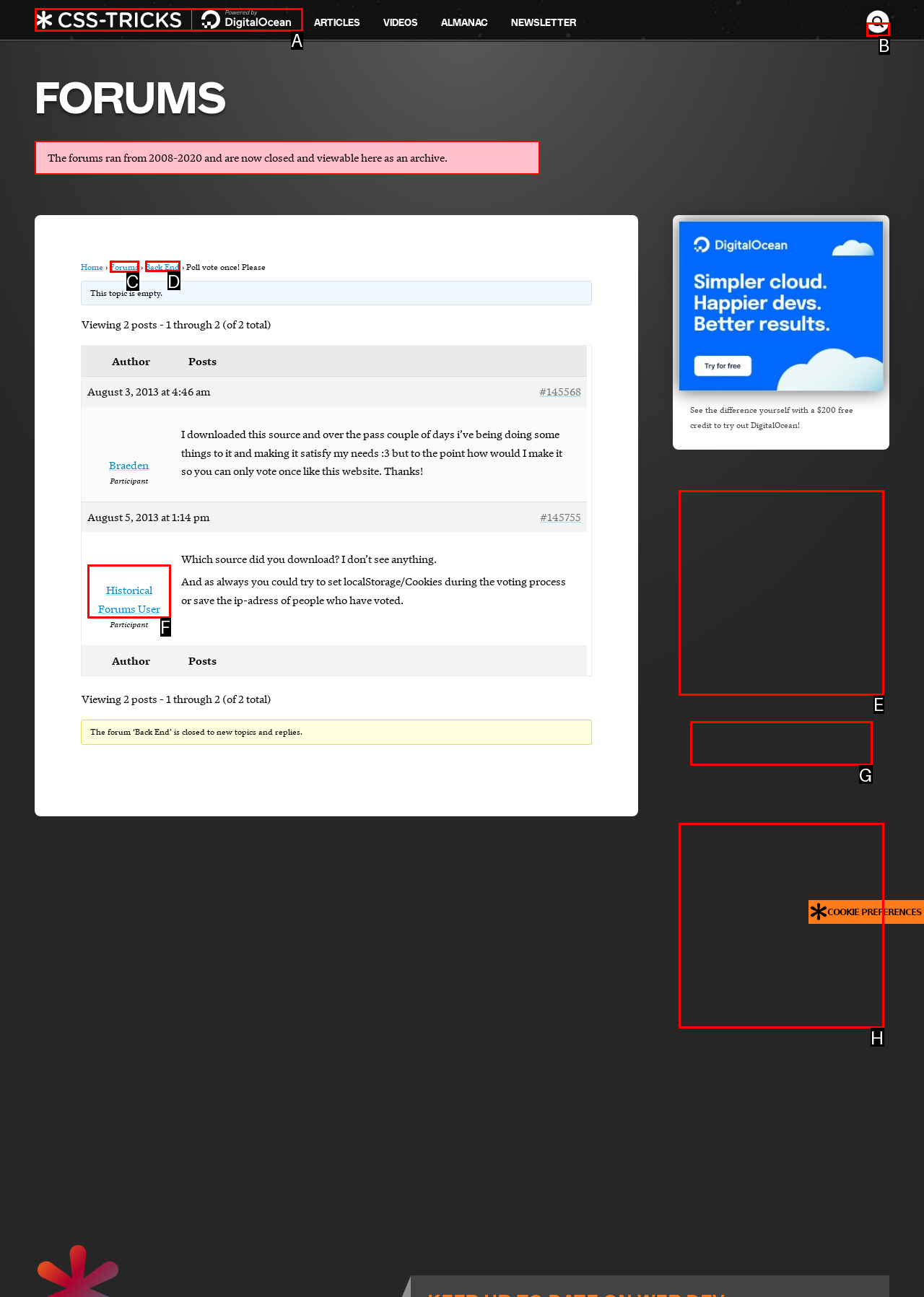Tell me which letter corresponds to the UI element that should be clicked to fulfill this instruction: Go to the 'Forums' page
Answer using the letter of the chosen option directly.

C